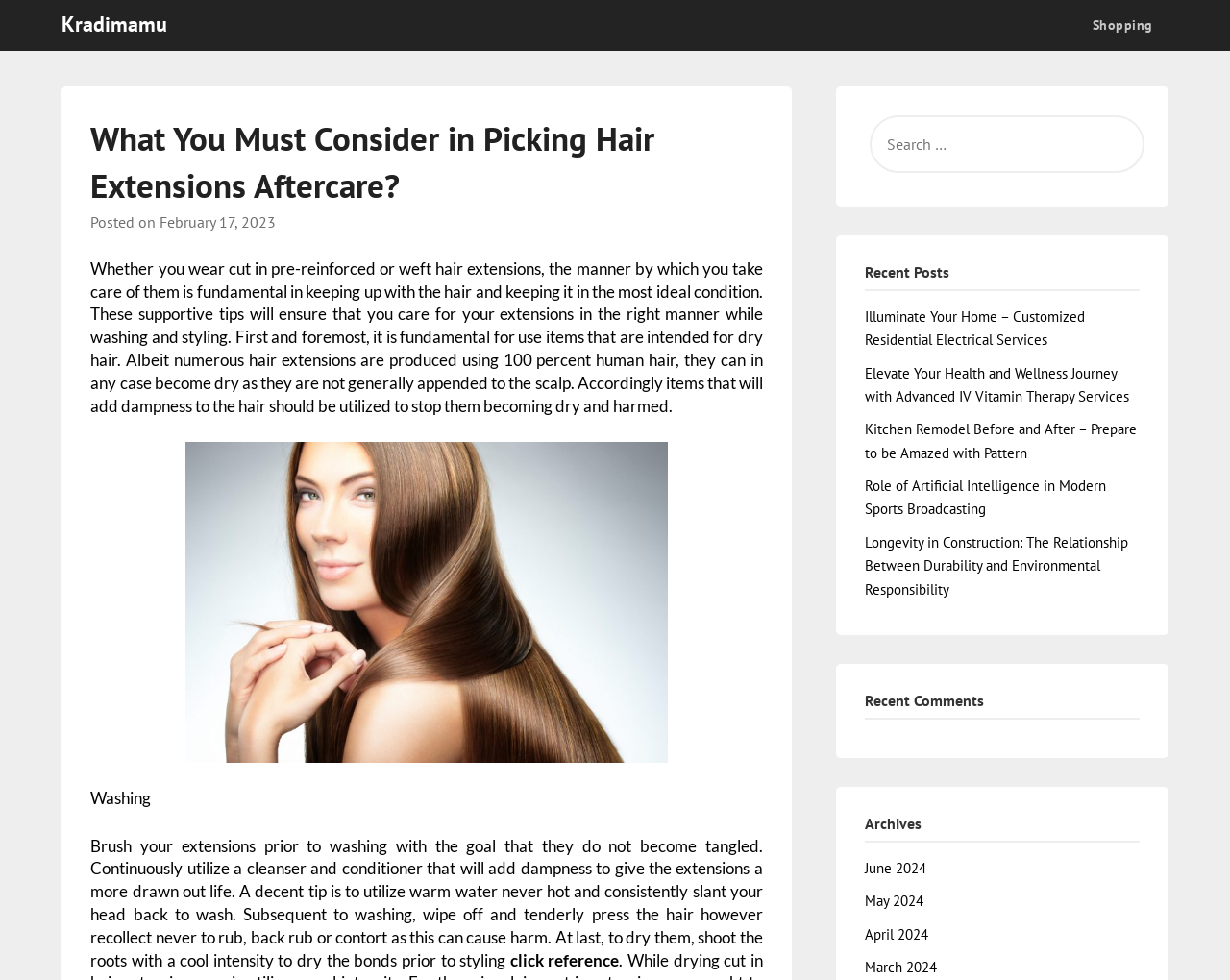Illustrate the webpage thoroughly, mentioning all important details.

This webpage is about hair extensions aftercare, specifically discussing what to consider when picking hair extensions. At the top left, there is a link to the website's homepage, "Kradimamu". On the top right, there is a link to the "Shopping" section. 

Below the title, there is a header section that contains the title of the article, "What You Must Consider in Picking Hair Extensions Aftercare?", the posting date, "February 17, 2023", and a brief introduction to the article. The introduction explains the importance of taking care of hair extensions and provides some tips on how to do so.

Following the introduction, there is an image related to hair extensions. Below the image, there are two sections of text. The first section is titled "Washing" and provides tips on how to wash hair extensions properly. The second section continues to discuss hair extension care, including how to dry and style them.

On the right side of the page, there is a search bar and a section titled "Recent Posts" that lists five recent articles with links to each. Below the recent posts, there is a section titled "Recent Comments" and another titled "Archives" that lists links to archives by month, from June 2024 to March 2024.